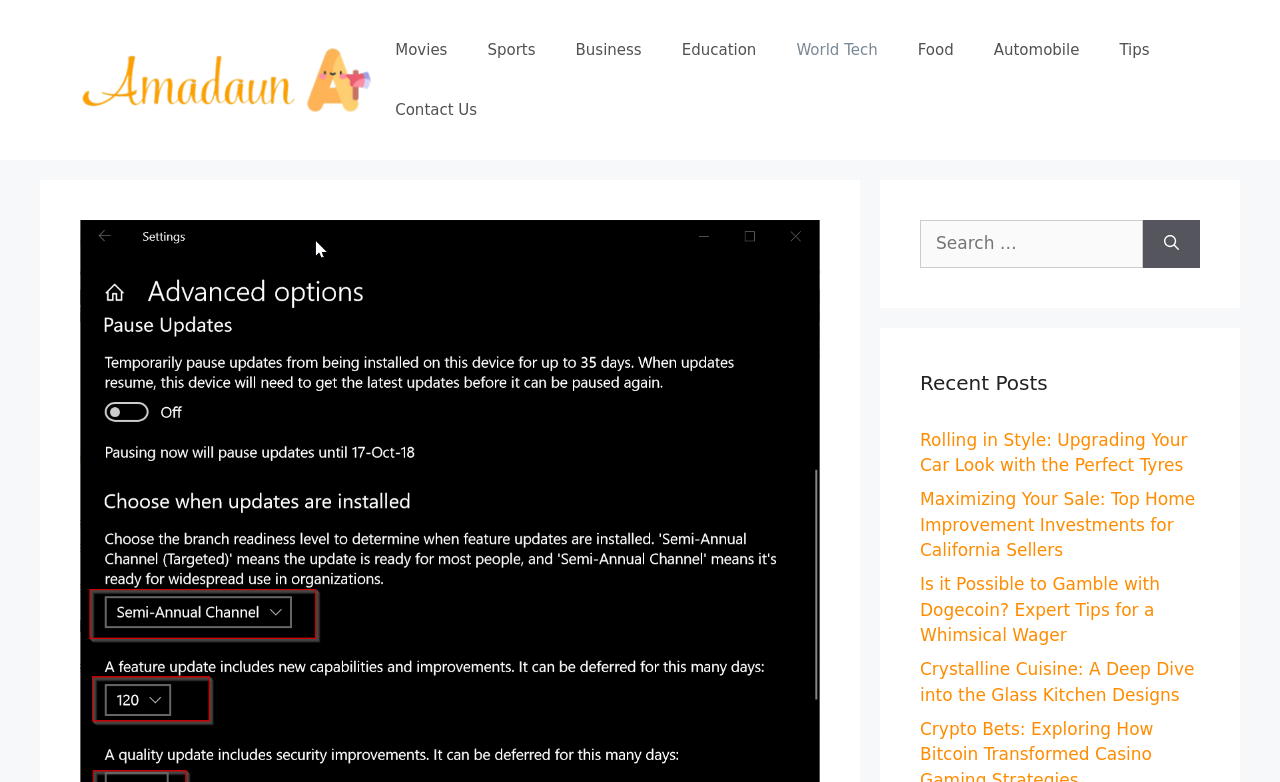Look at the image and give a detailed response to the following question: How many recent posts are displayed?

Under the 'Recent Posts' heading, I counted 4 links to recent articles, which are 'Rolling in Style: Upgrading Your Car Look with the Perfect Tyres', 'Maximizing Your Sale: Top Home Improvement Investments for California Sellers', 'Is it Possible to Gamble with Dogecoin? Expert Tips for a Whimsical Wager', and 'Crystalline Cuisine: A Deep Dive into the Glass Kitchen Designs'.